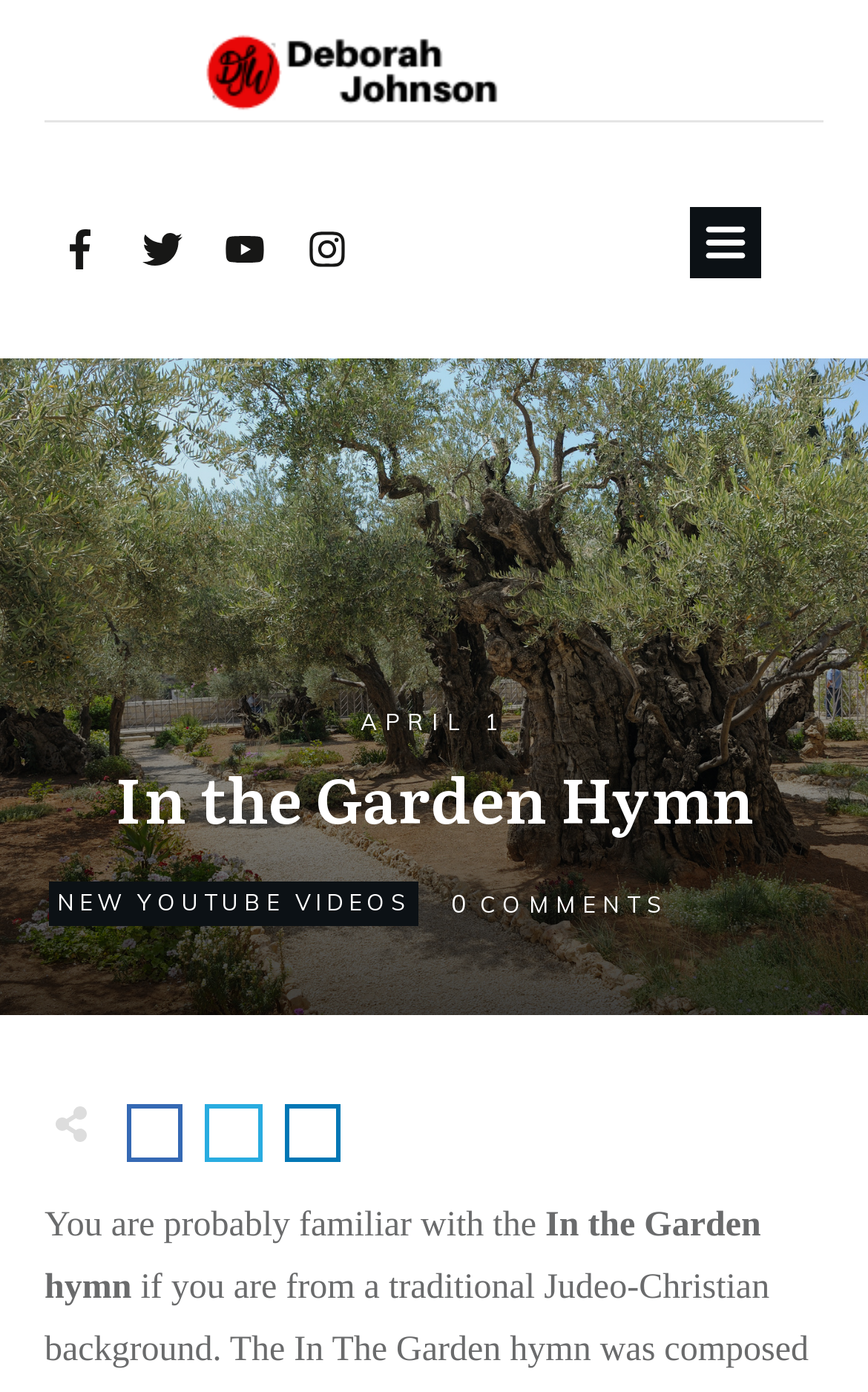Given the element description "Share0", identify the bounding box of the corresponding UI element.

[0.151, 0.797, 0.206, 0.831]